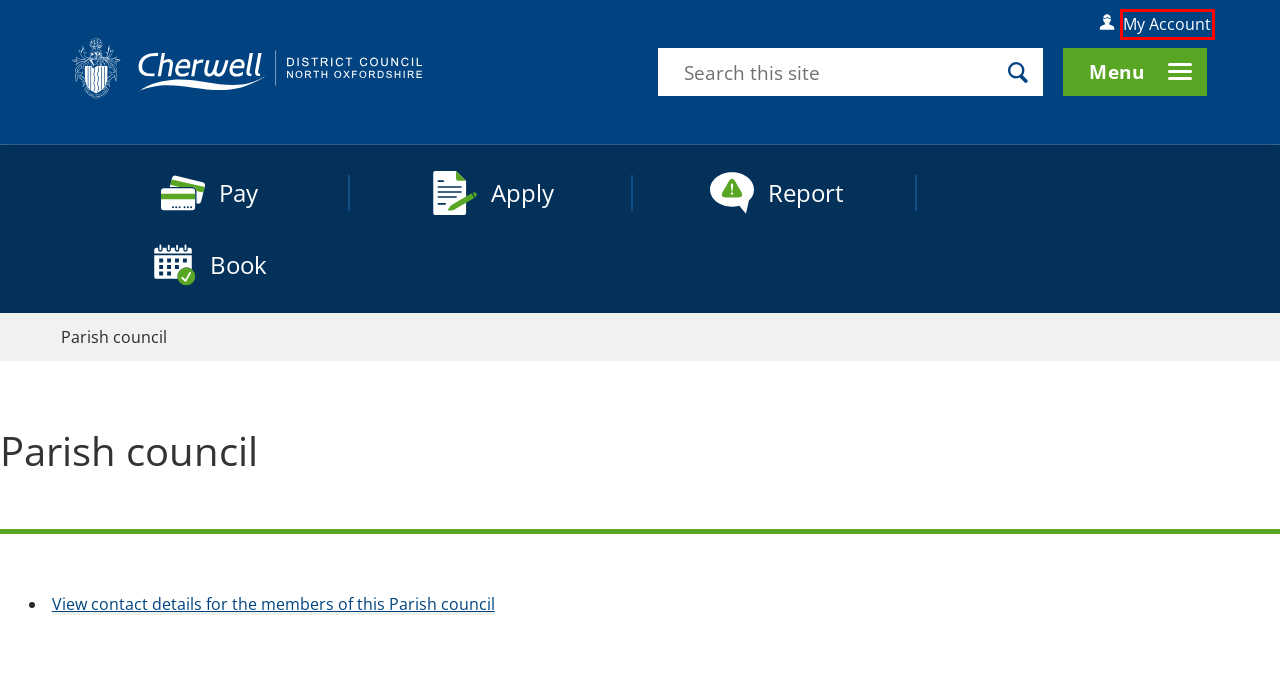You are given a screenshot of a webpage with a red rectangle bounding box. Choose the best webpage description that matches the new webpage after clicking the element in the bounding box. Here are the candidates:
A. Privacy statement | Privacy and cookies | Cherwell District Council
B. Apply | Cherwell District Council
C. My Account | Cherwell District Council
D. Cherwell District Council - Homepage
E. Pay | Cherwell District Council
F. Site map | Cherwell District Council
G. Book | Cherwell District Council
H. Report | Cherwell District Council

C